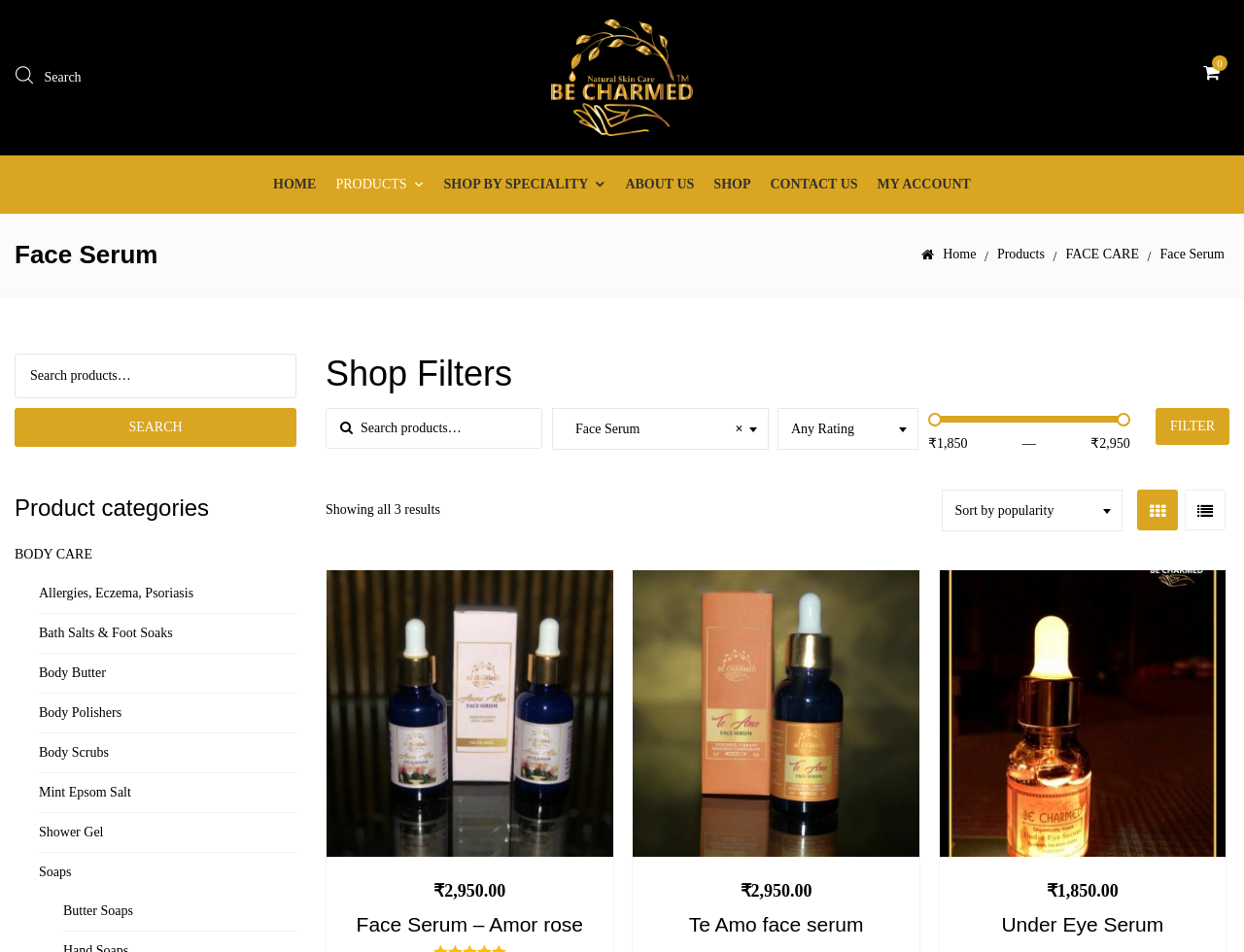Please determine the bounding box coordinates of the element's region to click in order to carry out the following instruction: "Add product to cart". The coordinates should be four float numbers between 0 and 1, i.e., [left, top, right, bottom].

[0.791, 0.947, 0.949, 0.993]